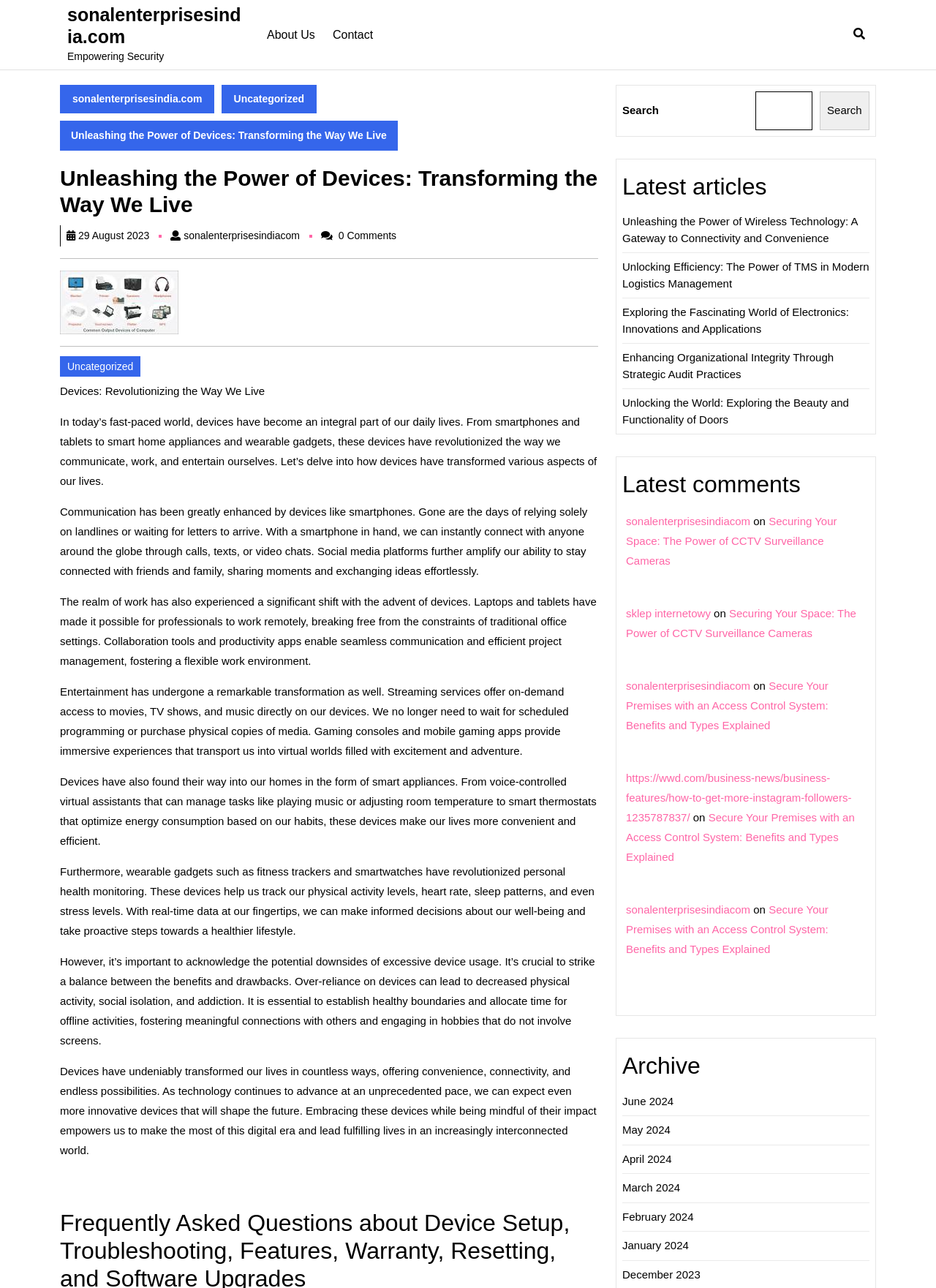Provide a brief response to the question using a single word or phrase: 
What is the purpose of devices according to the article?

To communicate, work, and entertain